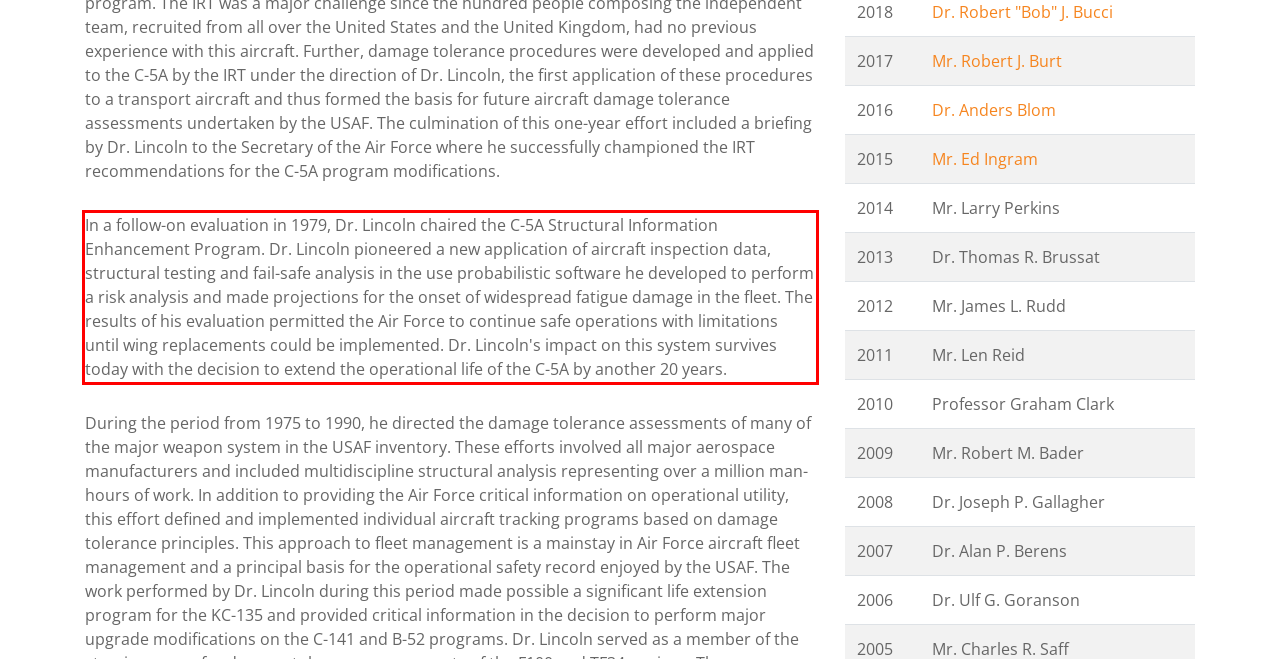Using the provided screenshot of a webpage, recognize and generate the text found within the red rectangle bounding box.

In a follow-on evaluation in 1979, Dr. Lincoln chaired the C-5A Structural Information Enhancement Program. Dr. Lincoln pioneered a new application of aircraft inspection data, structural testing and fail-safe analysis in the use probabilistic software he developed to perform a risk analysis and made projections for the onset of widespread fatigue damage in the fleet. The results of his evaluation permitted the Air Force to continue safe operations with limitations until wing replacements could be implemented. Dr. Lincoln's impact on this system survives today with the decision to extend the operational life of the C-5A by another 20 years.